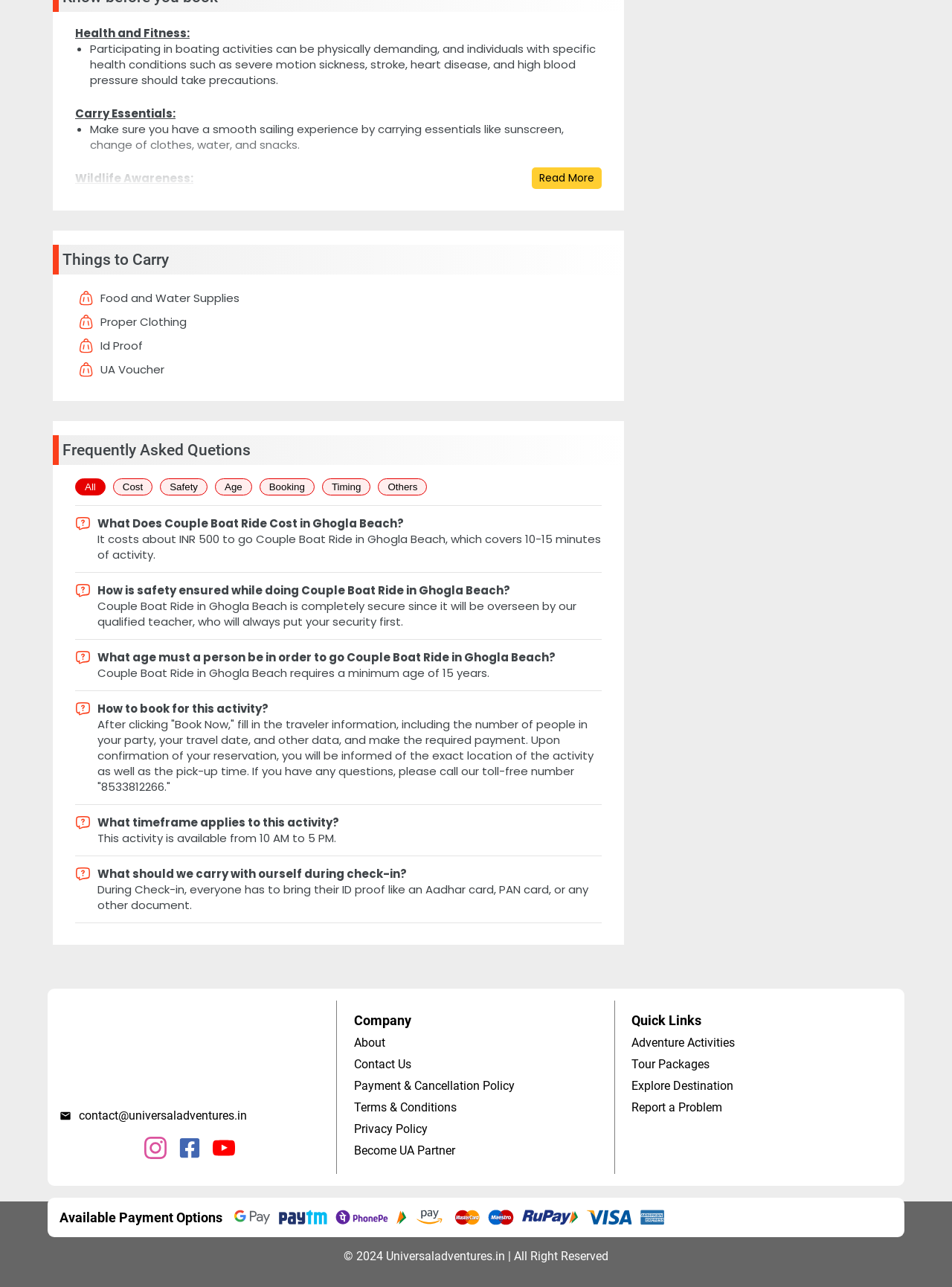Locate the coordinates of the bounding box for the clickable region that fulfills this instruction: "Click on the 'NEWSWIRE' link".

None